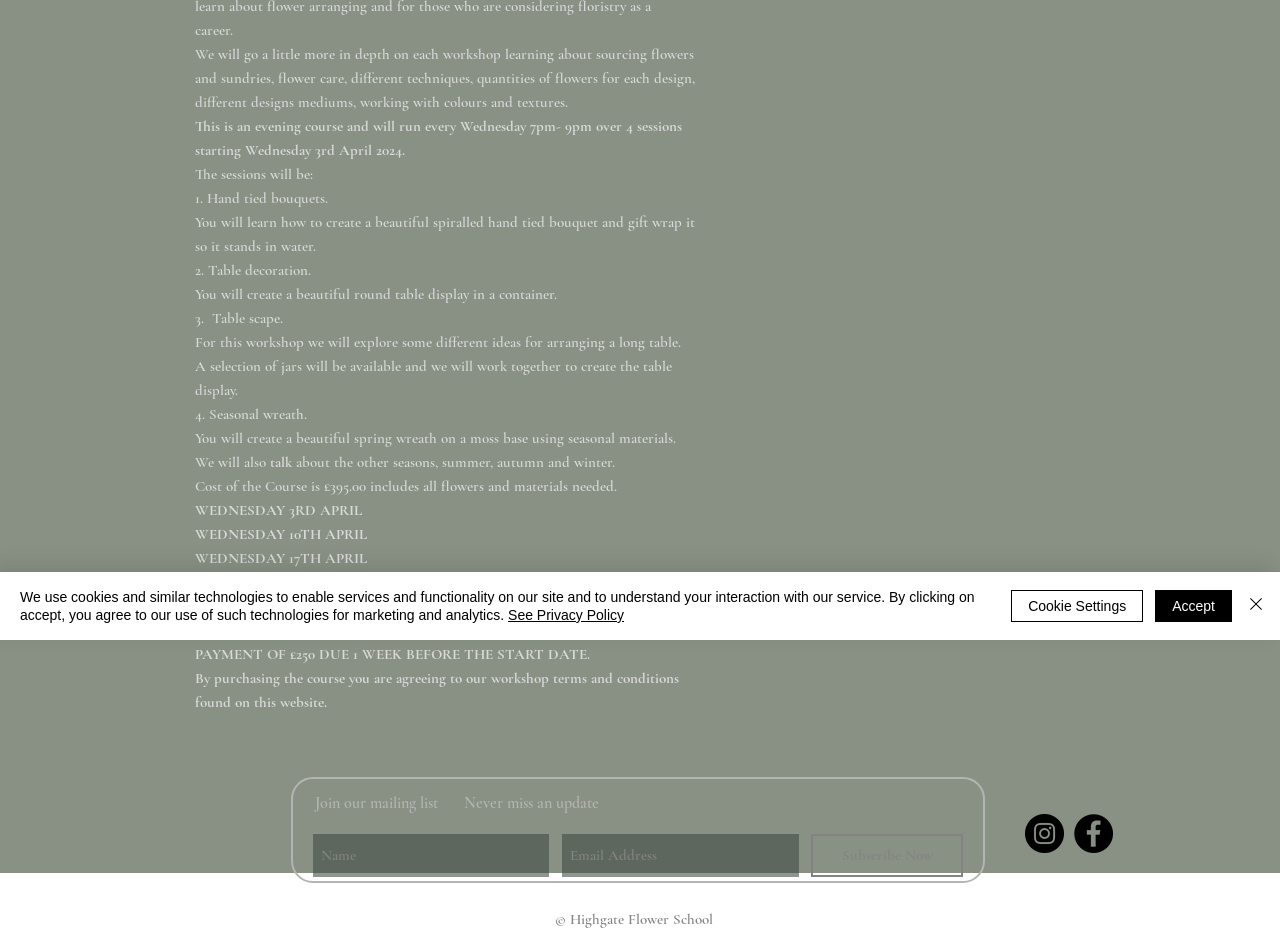Determine the bounding box of the UI component based on this description: "aria-label="Close"". The bounding box coordinates should be four float values between 0 and 1, i.e., [left, top, right, bottom].

[0.972, 0.633, 0.991, 0.672]